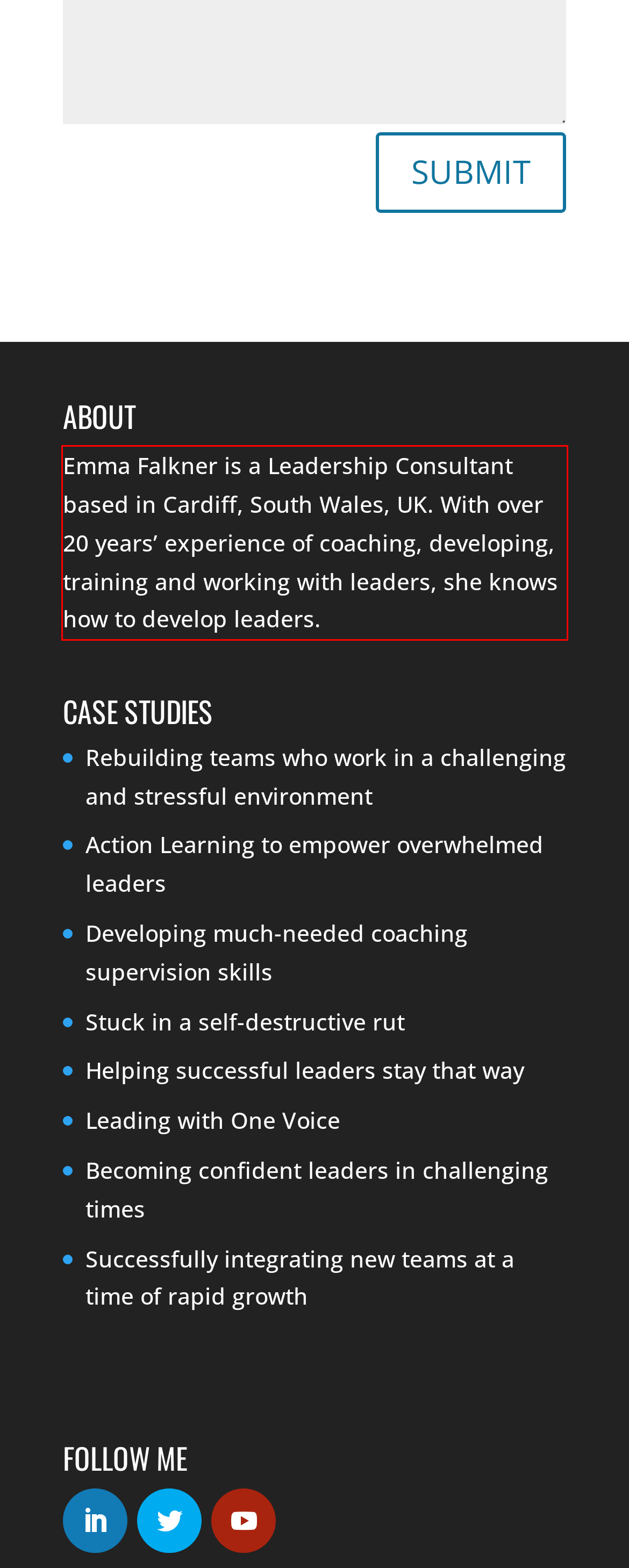Observe the screenshot of the webpage that includes a red rectangle bounding box. Conduct OCR on the content inside this red bounding box and generate the text.

Emma Falkner is a Leadership Consultant based in Cardiff, South Wales, UK. With over 20 years’ experience of coaching, developing, training and working with leaders, she knows how to develop leaders.